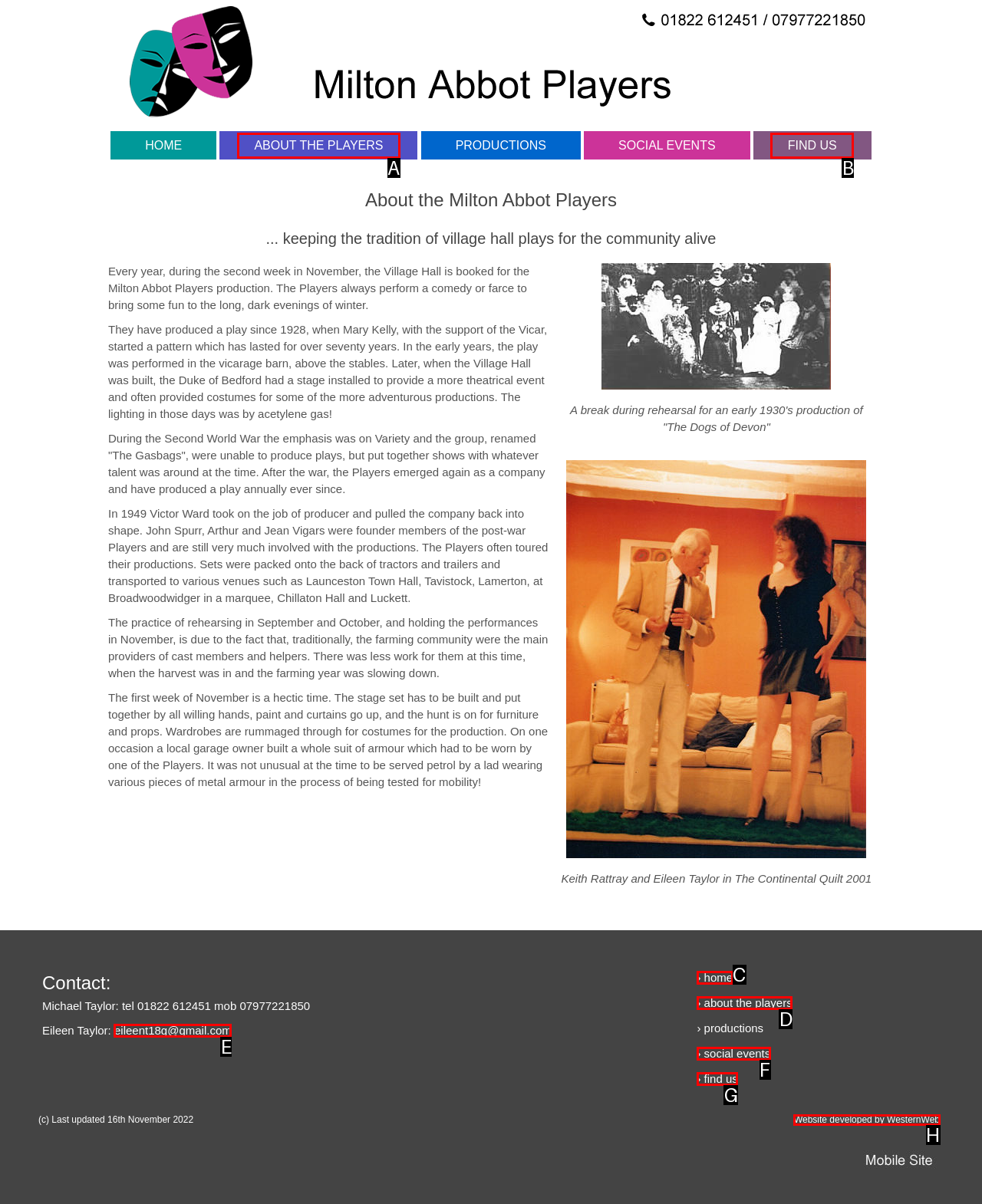Determine the option that aligns with this description: Website developed by WesternWeb
Reply with the option's letter directly.

H